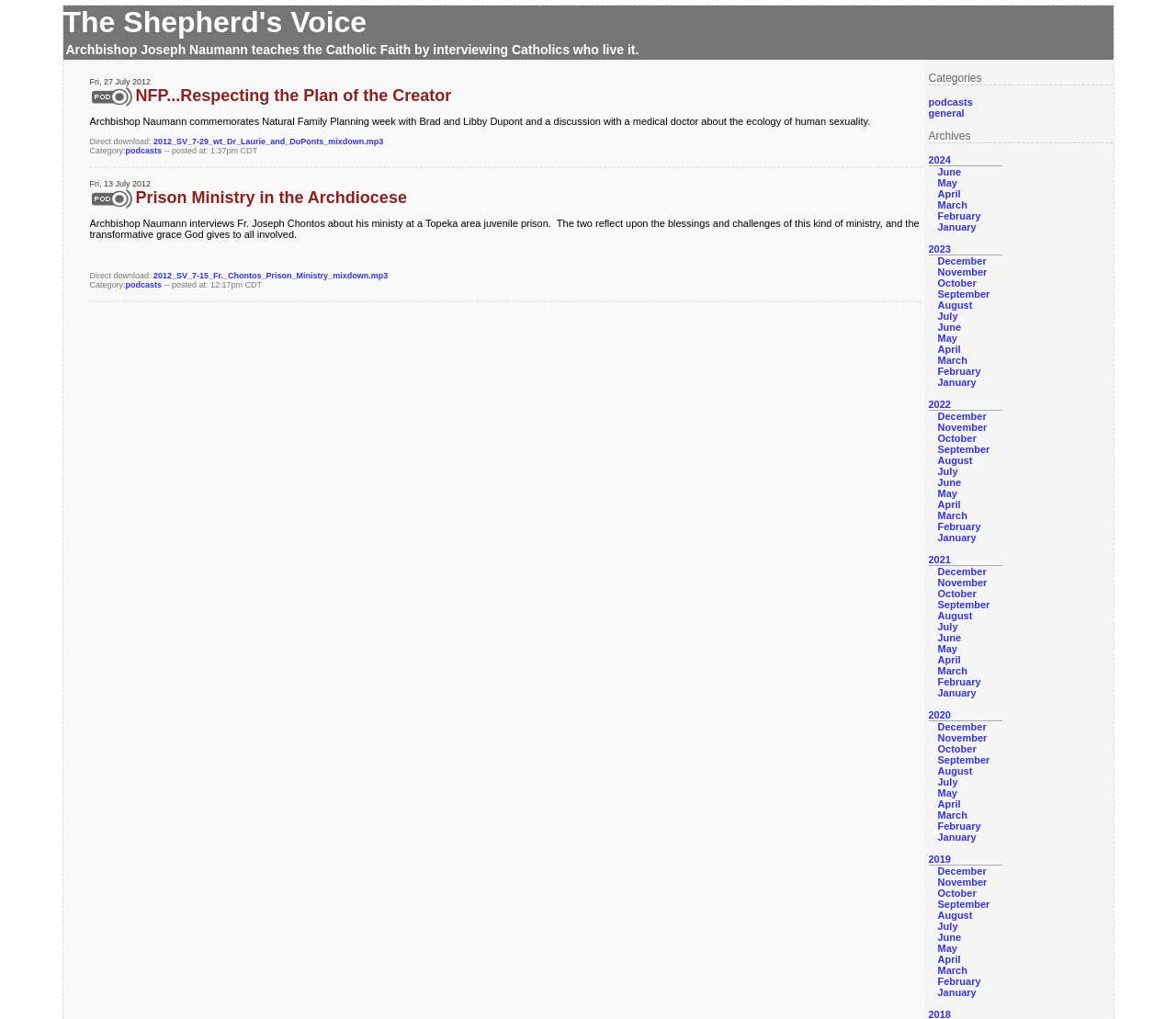What is the earliest year listed in the archives?
Could you please answer the question thoroughly and with as much detail as possible?

The earliest year listed in the archives is 2012, which is linked as '2012' under the static text 'Archives'.